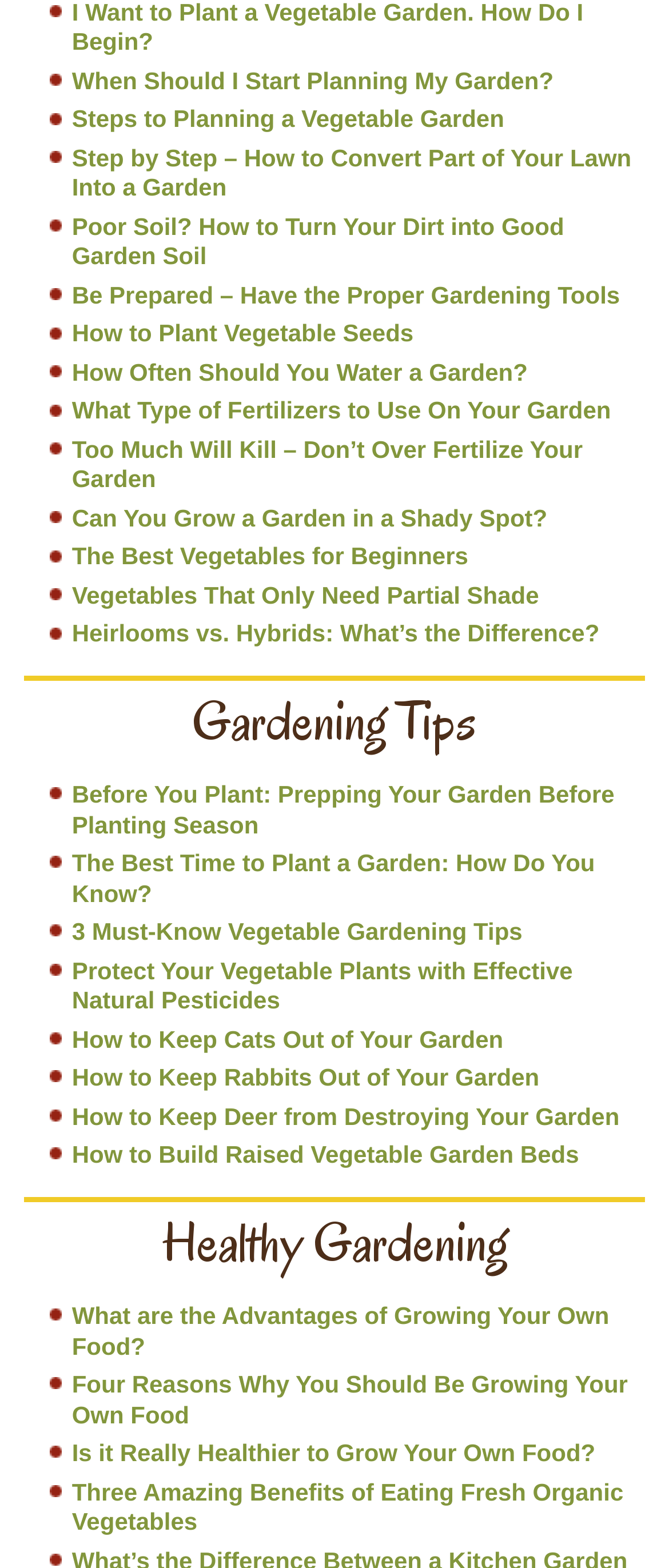Please determine the bounding box coordinates of the element to click in order to execute the following instruction: "Discover how to keep cats out of your garden". The coordinates should be four float numbers between 0 and 1, specified as [left, top, right, bottom].

[0.107, 0.654, 0.752, 0.671]